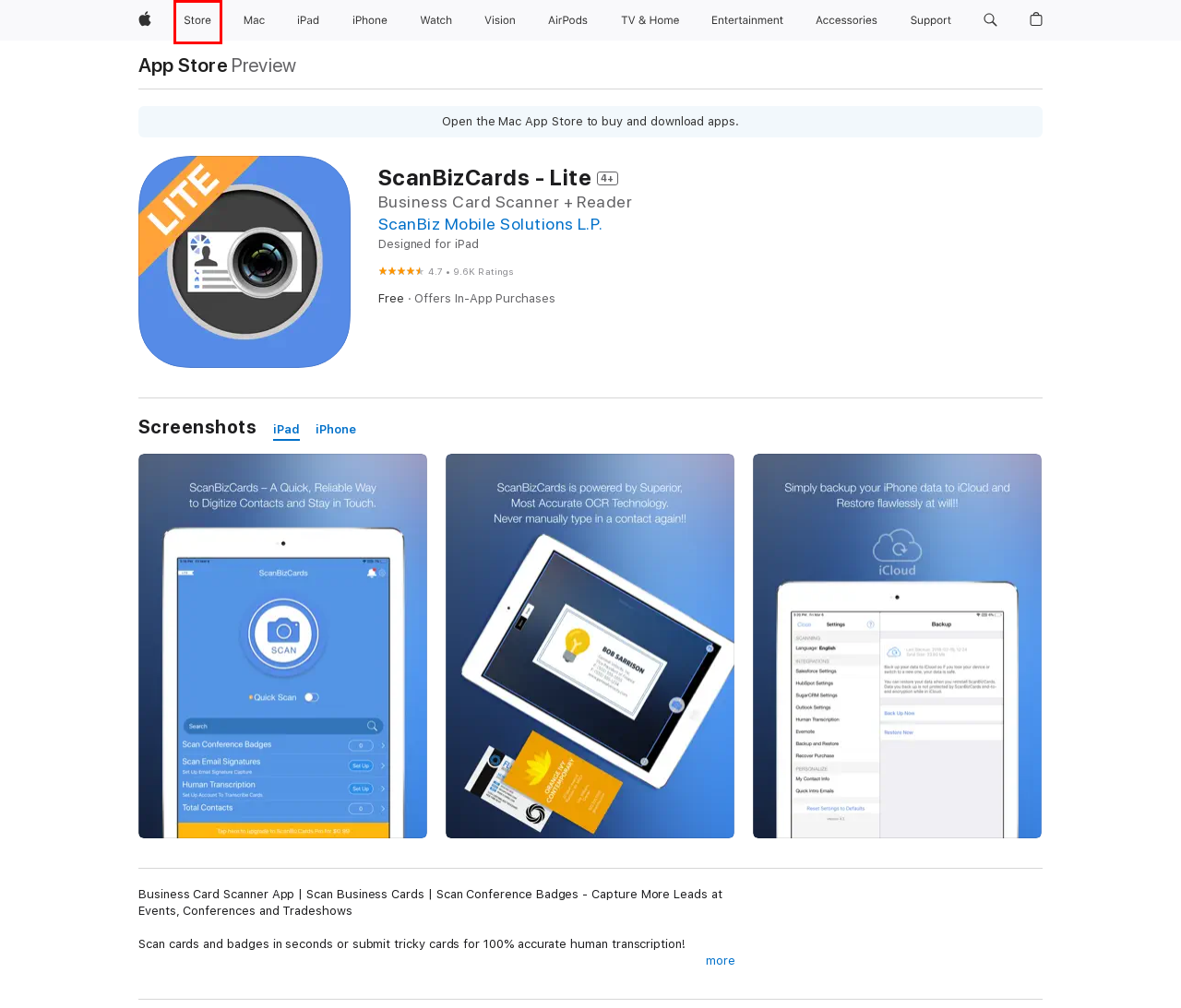Analyze the webpage screenshot with a red bounding box highlighting a UI element. Select the description that best matches the new webpage after clicking the highlighted element. Here are the options:
A. iPad - Apple
B. Apple Store Search Results - Apple
C. Apple Vision Pro - Apple
D. Bag - Apple
E. ‎ScanBiz Mobile Solutions L.P. Apps on the App Store
F. Apple
G. TV & Home - Apple
H. Apple Store Online - Apple

H